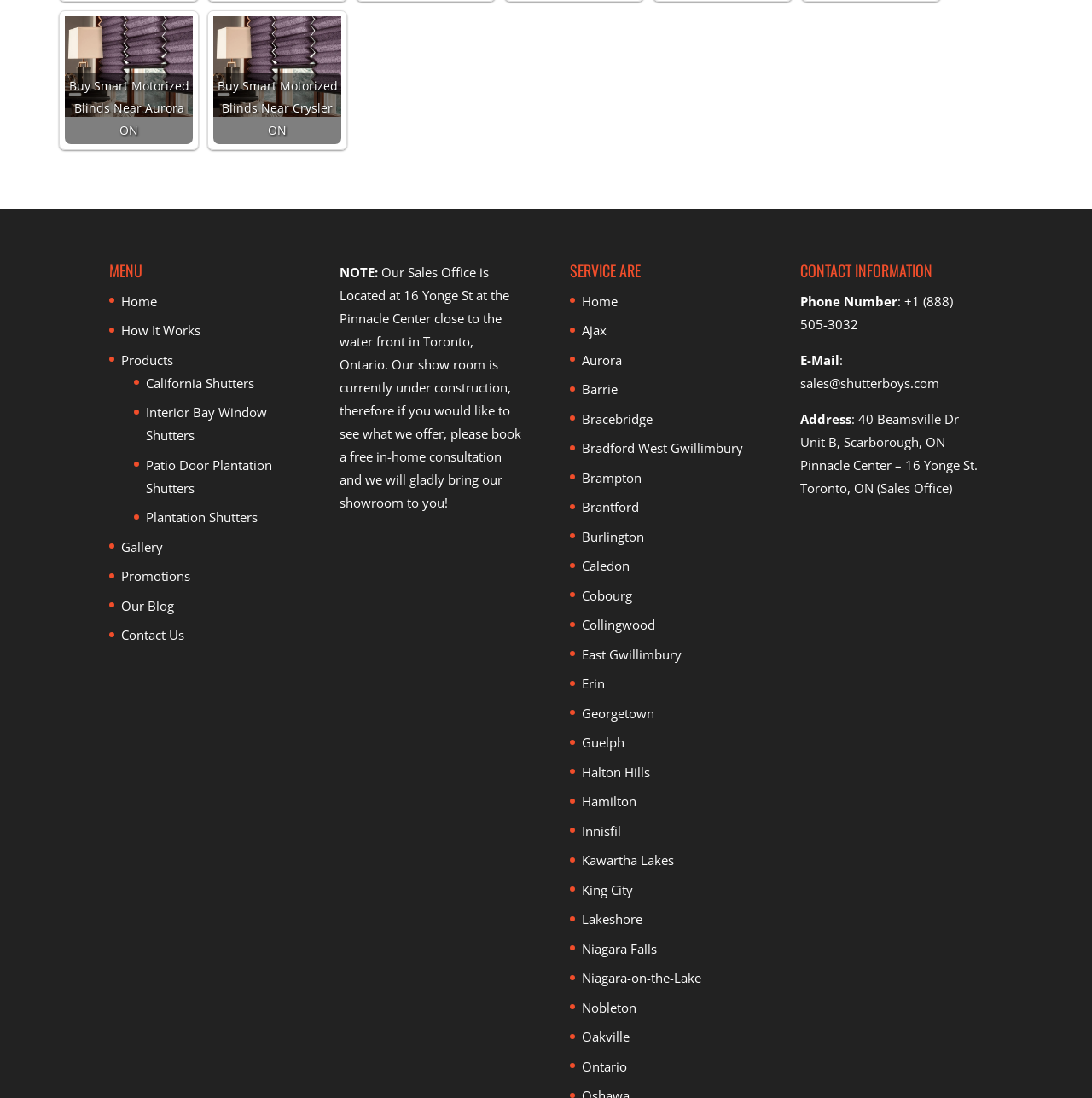Find the bounding box coordinates of the element's region that should be clicked in order to follow the given instruction: "Contact us through phone number". The coordinates should consist of four float numbers between 0 and 1, i.e., [left, top, right, bottom].

[0.733, 0.266, 0.873, 0.303]